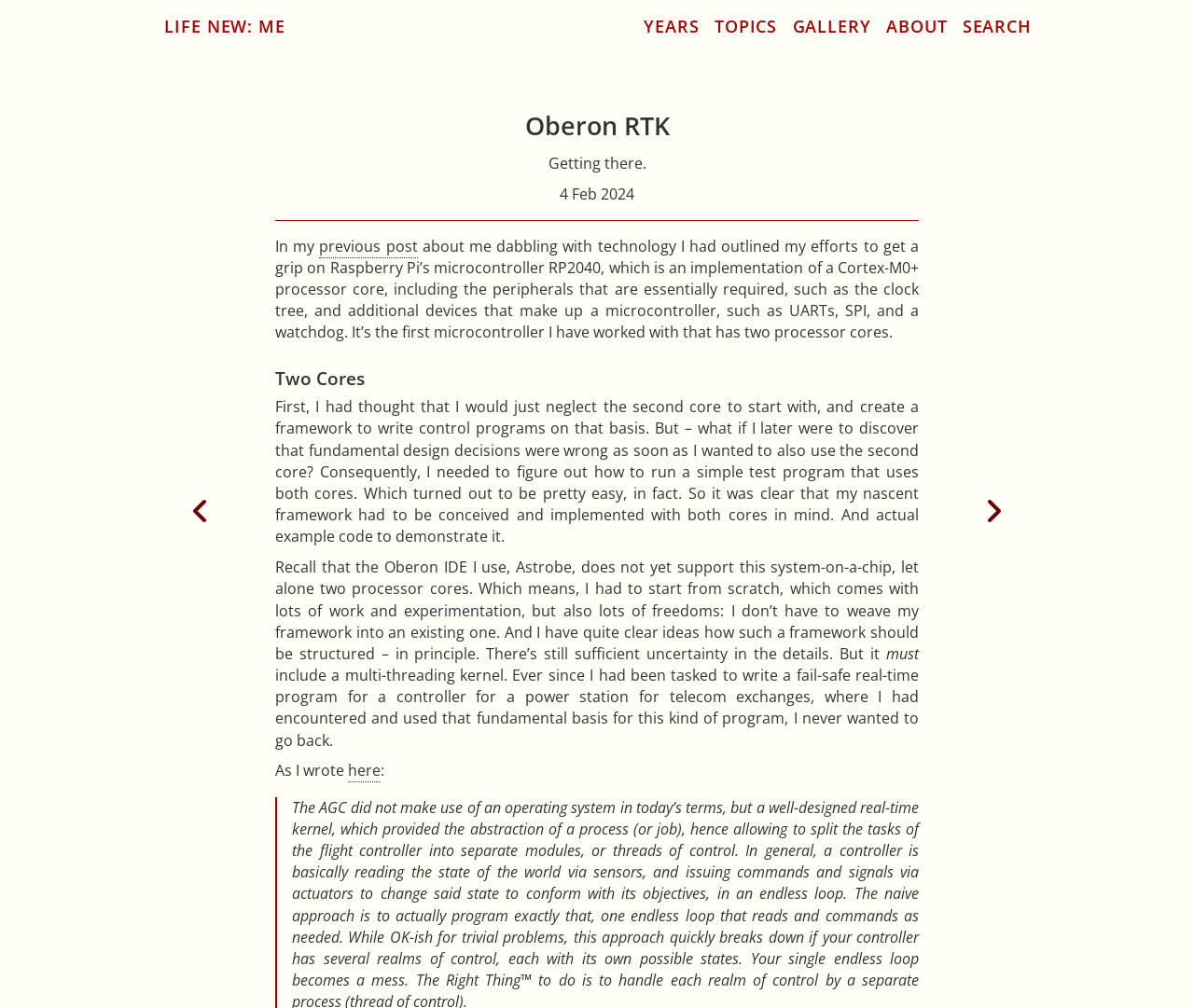Provide the bounding box coordinates of the UI element this sentence describes: "title="Oberon RTK Update"".

[0.809, 0.474, 0.855, 0.542]